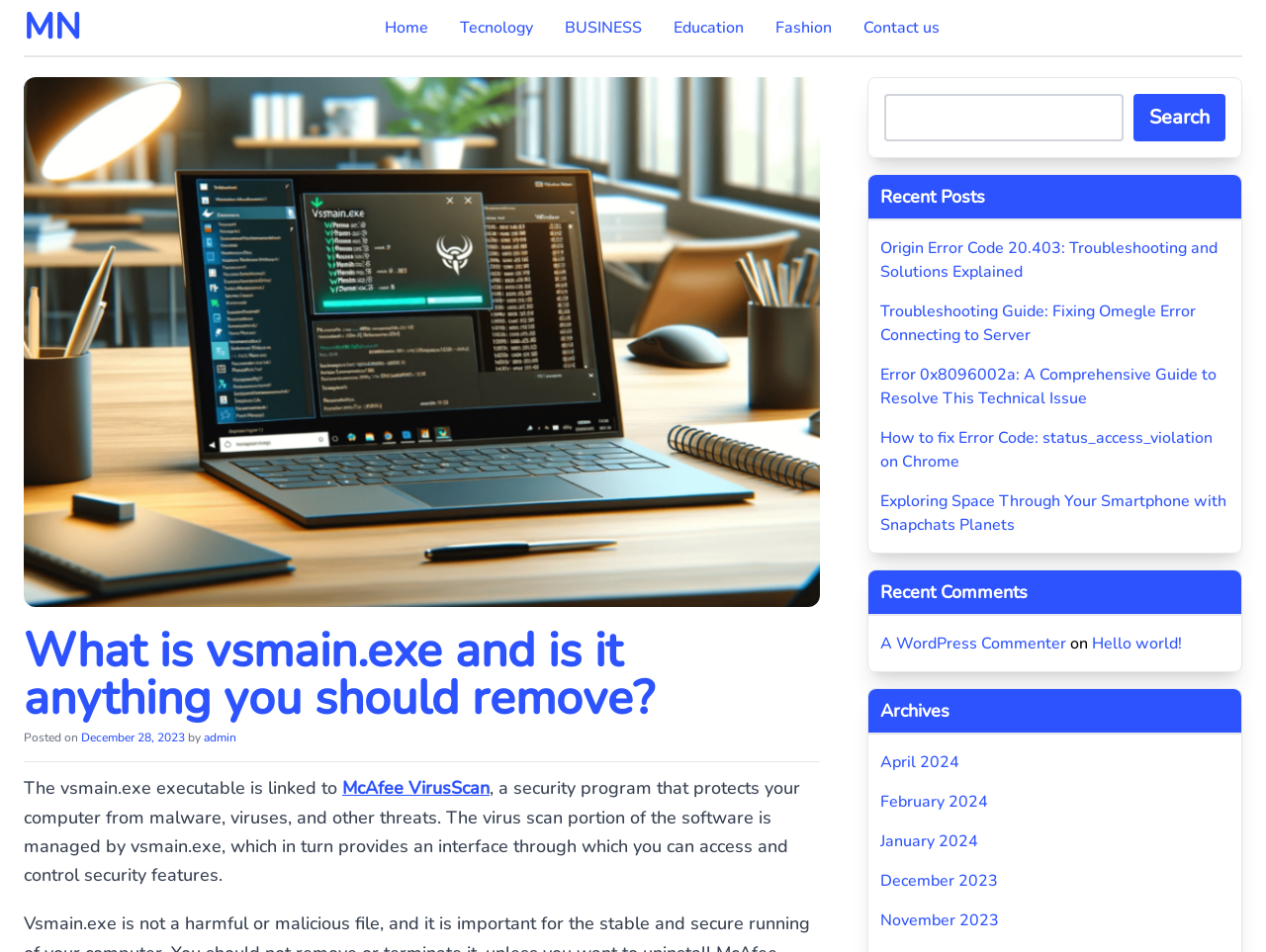Please determine the bounding box of the UI element that matches this description: Hawaii Defense Foundation. The coordinates should be given as (top-left x, top-left y, bottom-right x, bottom-right y), with all values between 0 and 1.

None